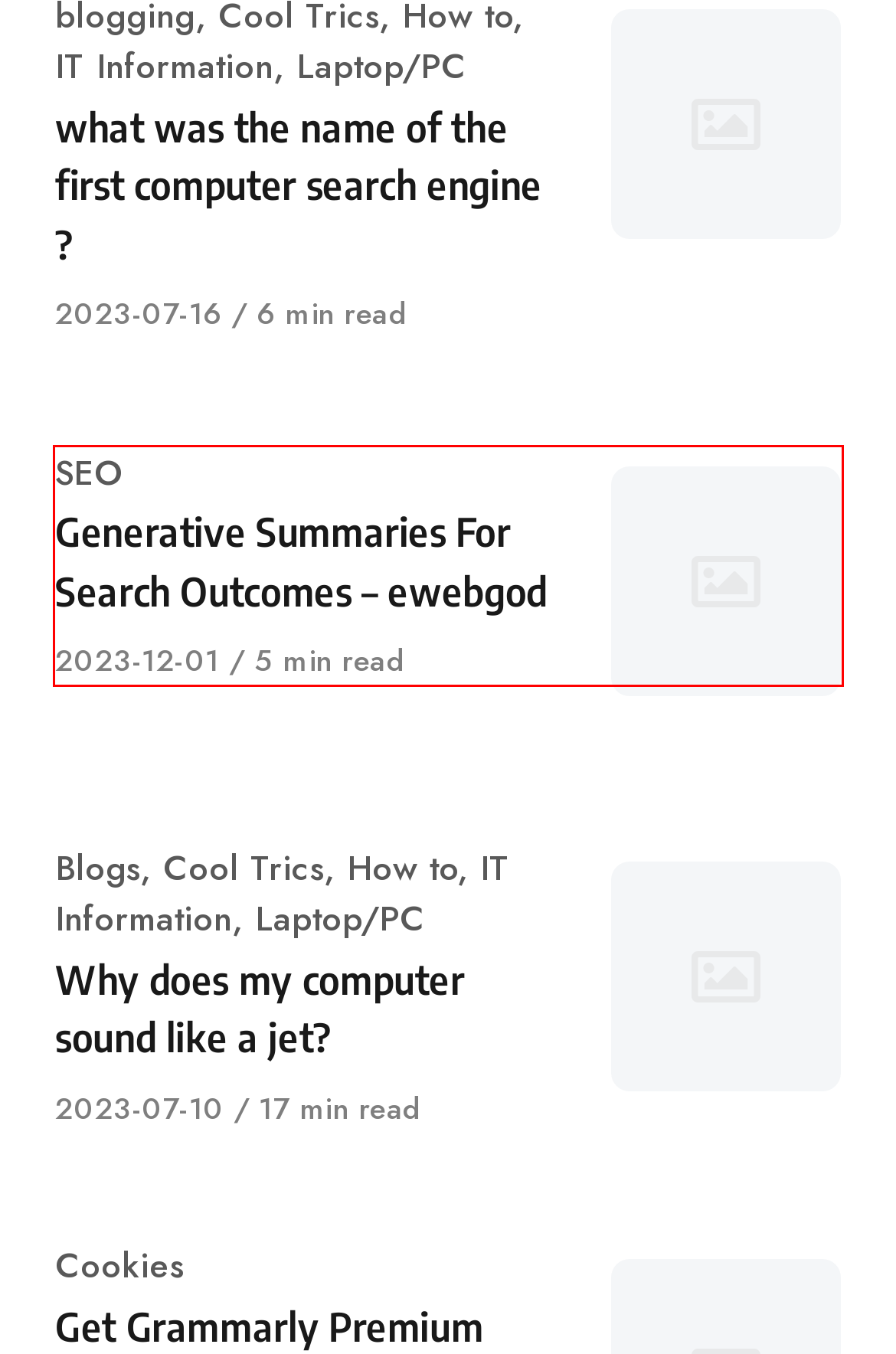Examine the screenshot of the webpage, which has a red bounding box around a UI element. Select the webpage description that best fits the new webpage after the element inside the red bounding box is clicked. Here are the choices:
A. Generative Summaries For Search Outcomes - ewebgod | Ewebgod
B. Cookies Archives | Ewebgod
C. Why does my computer sound like a jet? | Ewebgod
D. Select your individual CDP journey - ewebgod | Ewebgod
E. IT Information Archives | Ewebgod
F. Laptop/PC Archives | Ewebgod
G. Blogs Archives | Ewebgod
H. How to Archives | Ewebgod

A